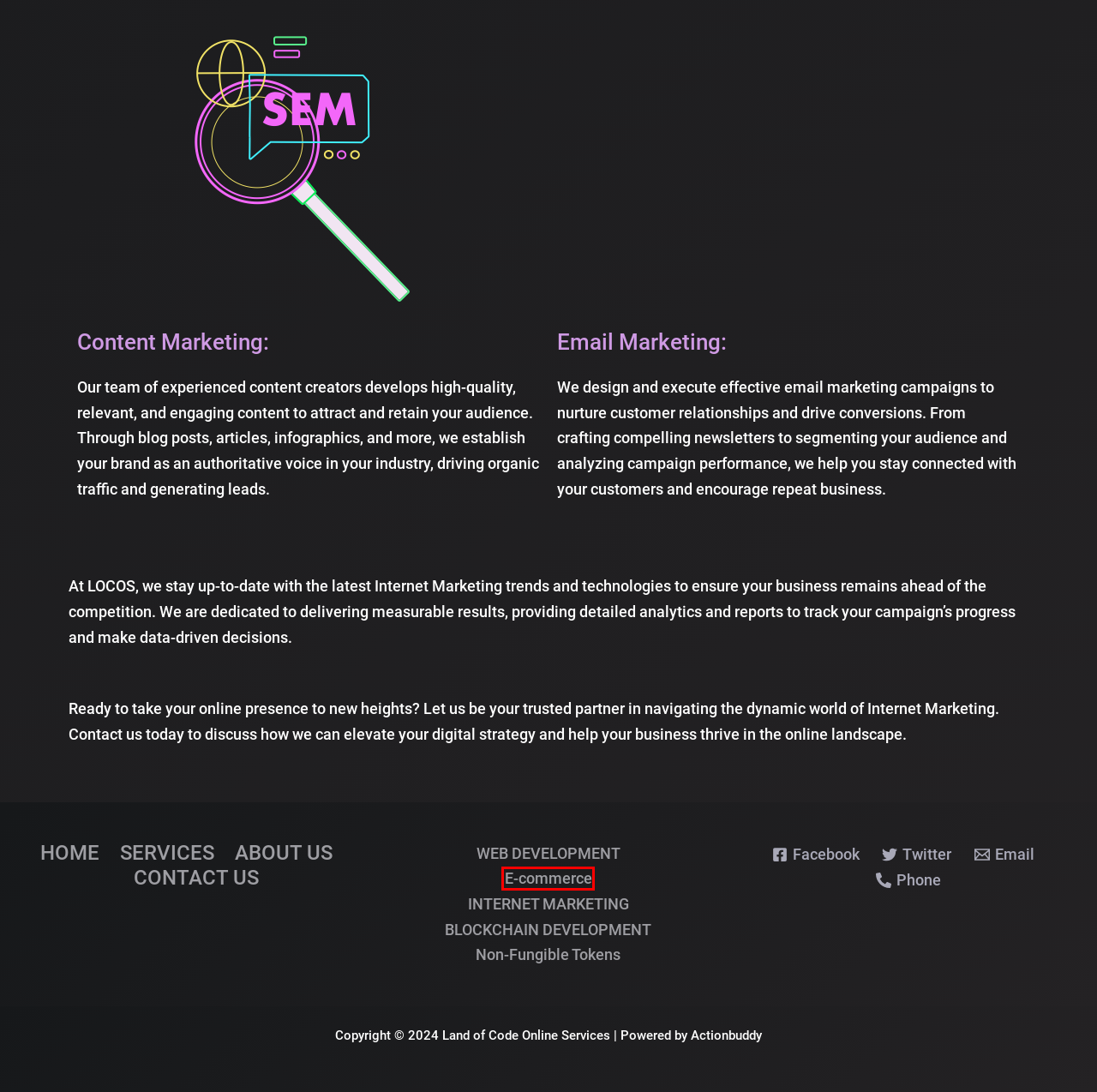After examining the screenshot of a webpage with a red bounding box, choose the most accurate webpage description that corresponds to the new page after clicking the element inside the red box. Here are the candidates:
A. Non-Fungible Tokens - Land of Code Online Services
B. WEB DEVELOPMENT - Land of Code Online Services
C. ABOUT US - Land of Code Online Services
D. BLOCKCHAIN DEVELOPMENT - Land of Code Online Services
E. Home - Land of Code
F. SERVICES - Land of Code Online Services
G. E-commerce - Land of Code Online Services
H. CONTACT US - Land of Code Online Services

G